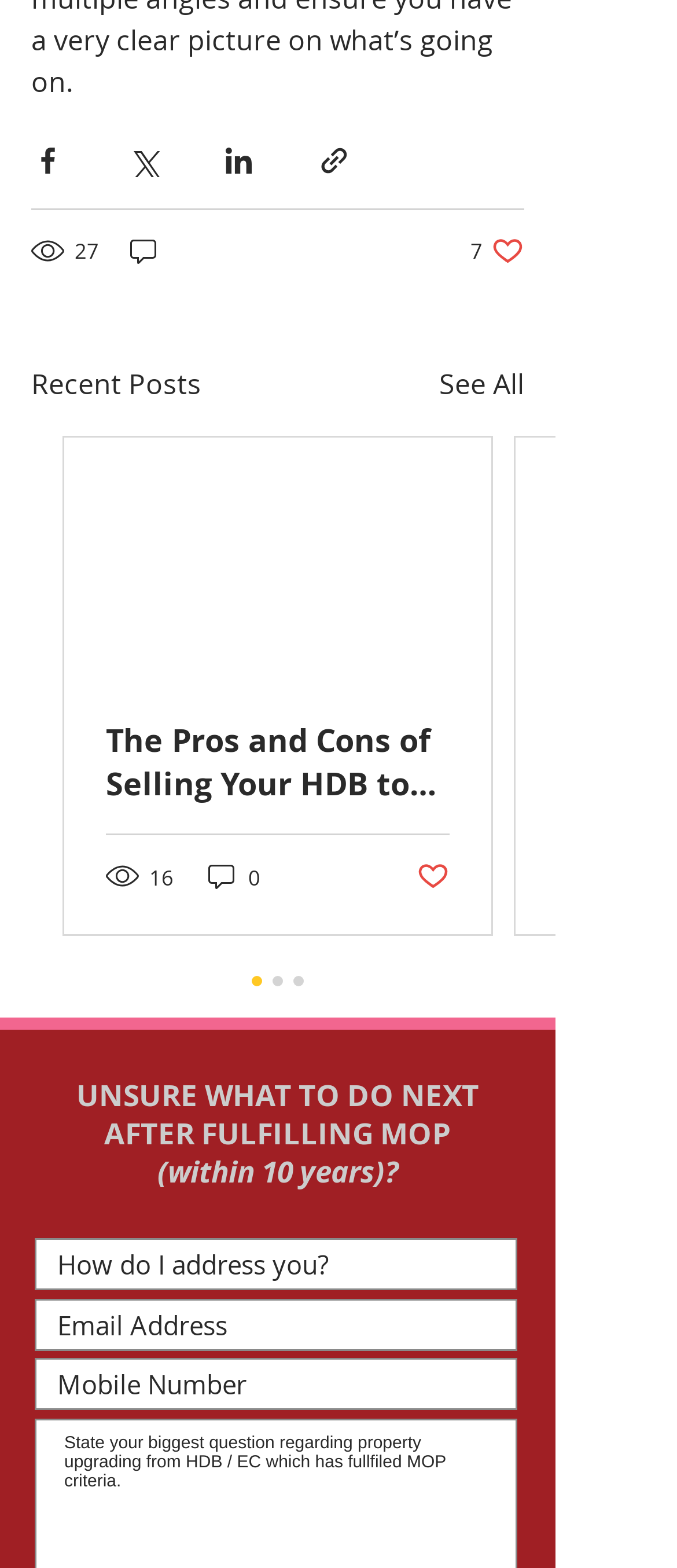Calculate the bounding box coordinates for the UI element based on the following description: "parent_node: 27". Ensure the coordinates are four float numbers between 0 and 1, i.e., [left, top, right, bottom].

[0.187, 0.149, 0.241, 0.17]